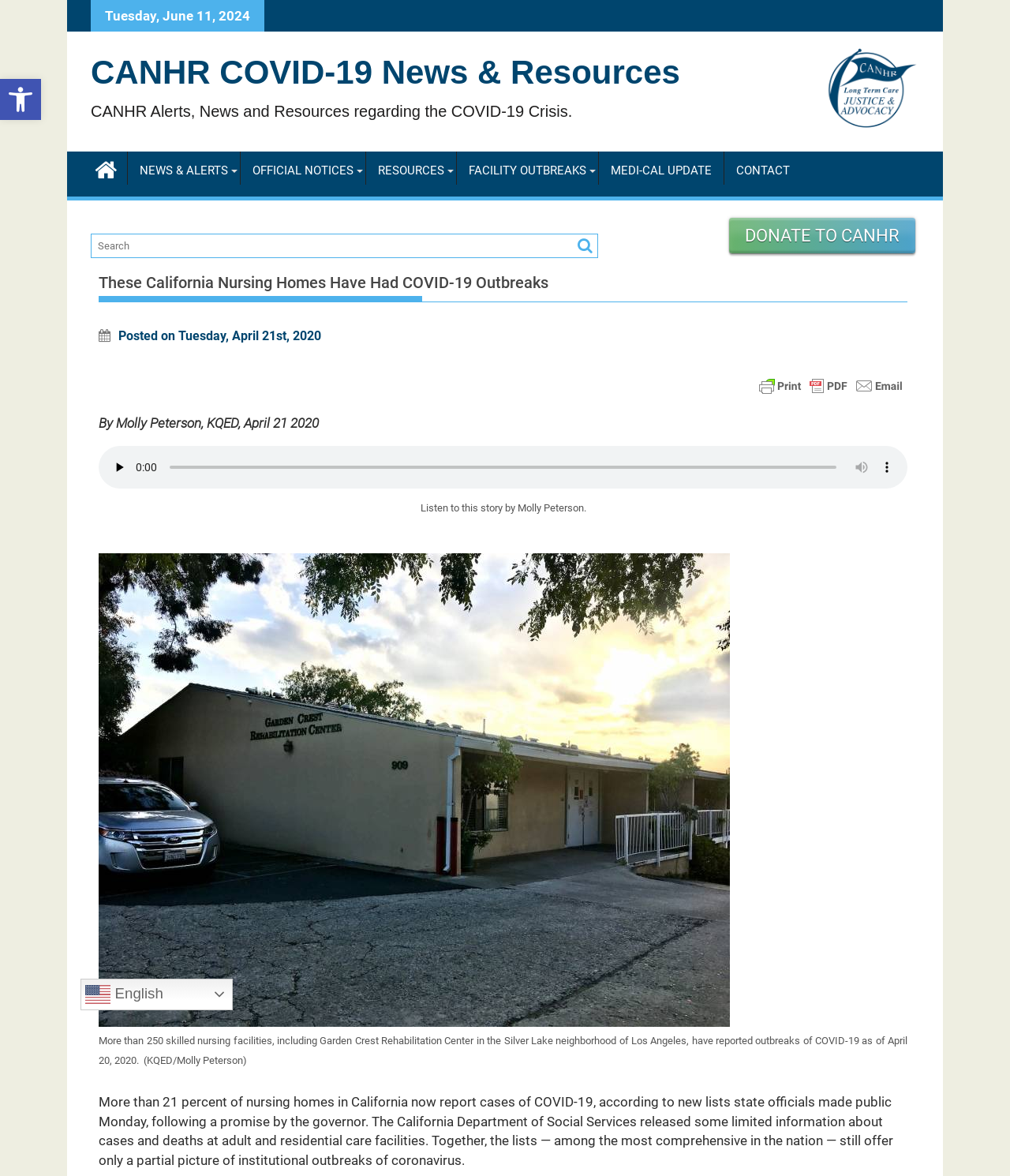What is the name of the organization that released the lists of COVID-19 cases and deaths?
Please describe in detail the information shown in the image to answer the question.

I found the name of the organization that released the lists of COVID-19 cases and deaths by reading the text 'The California Department of Social Services released some limited information about cases and deaths at adult and residential care facilities...' which is located in the main content of the webpage.